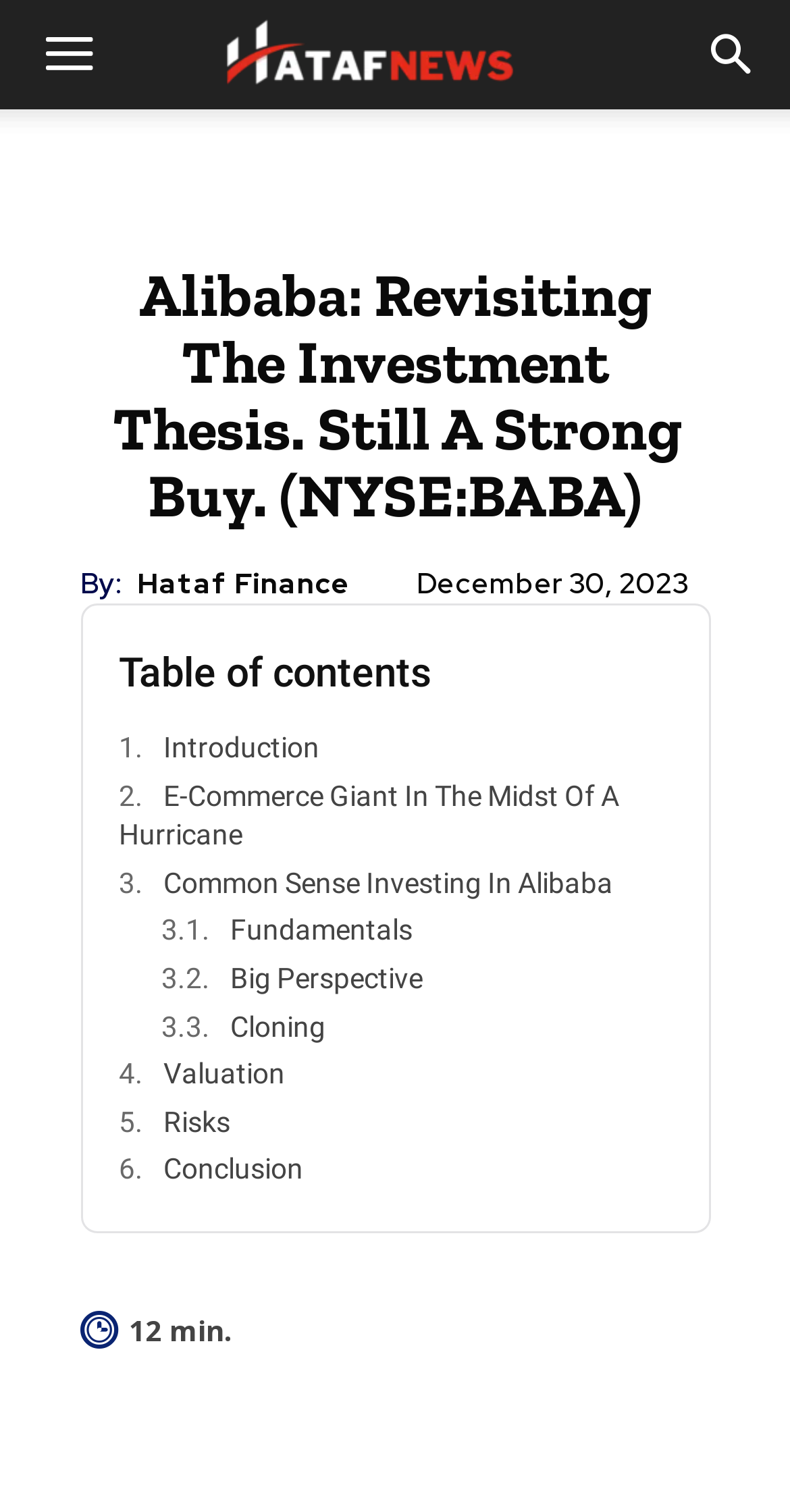What is the stock symbol mentioned in the article?
Please describe in detail the information shown in the image to answer the question.

The stock symbol can be found in the main heading of the webpage, which mentions 'Alibaba: Revisiting The Investment Thesis. Still A Strong Buy. (NYSE:BABA)'. The NYSE:BABA is the stock symbol of Alibaba.